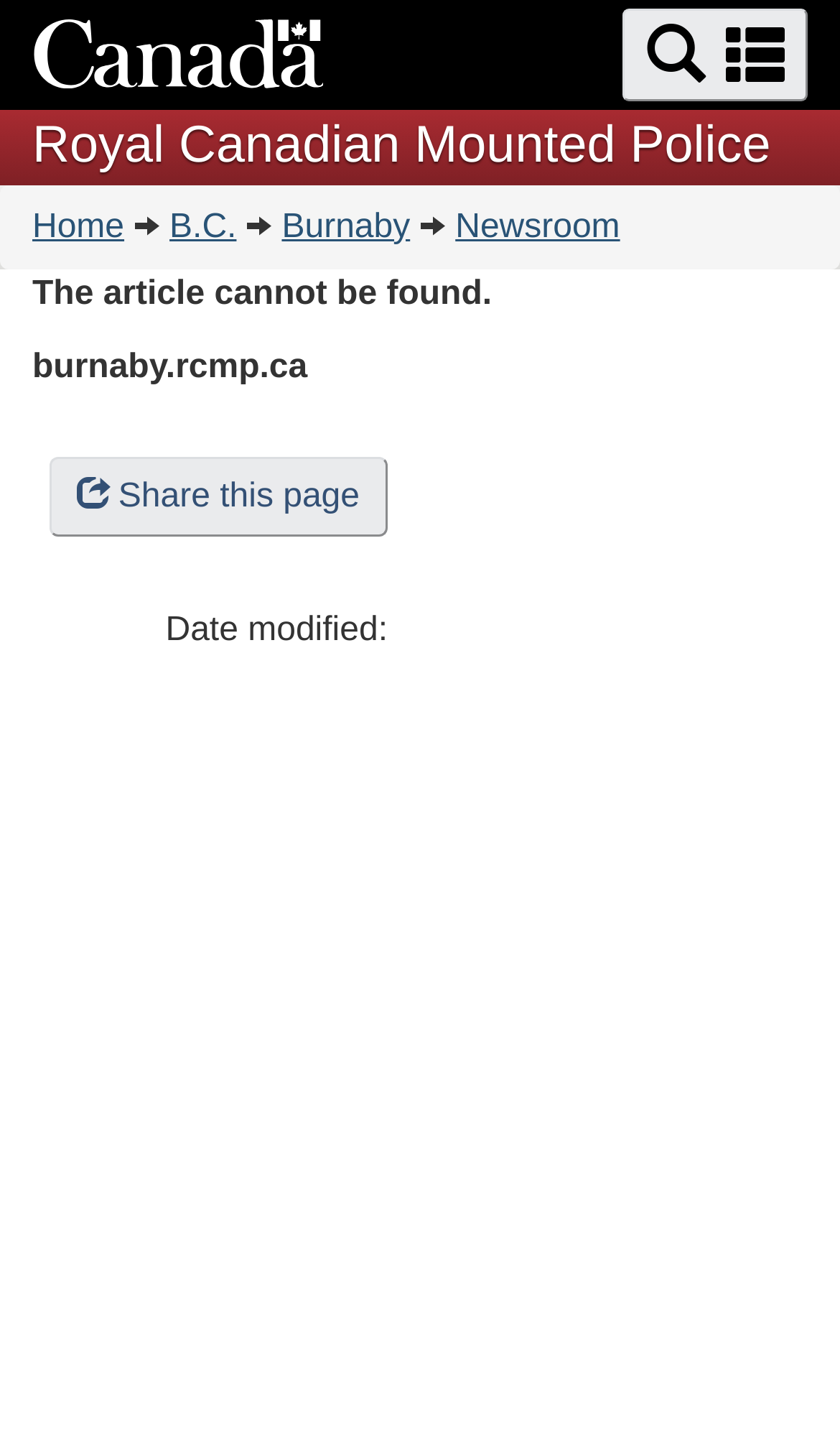Locate the bounding box coordinates of the area you need to click to fulfill this instruction: 'Share this page'. The coordinates must be in the form of four float numbers ranging from 0 to 1: [left, top, right, bottom].

[0.058, 0.32, 0.462, 0.375]